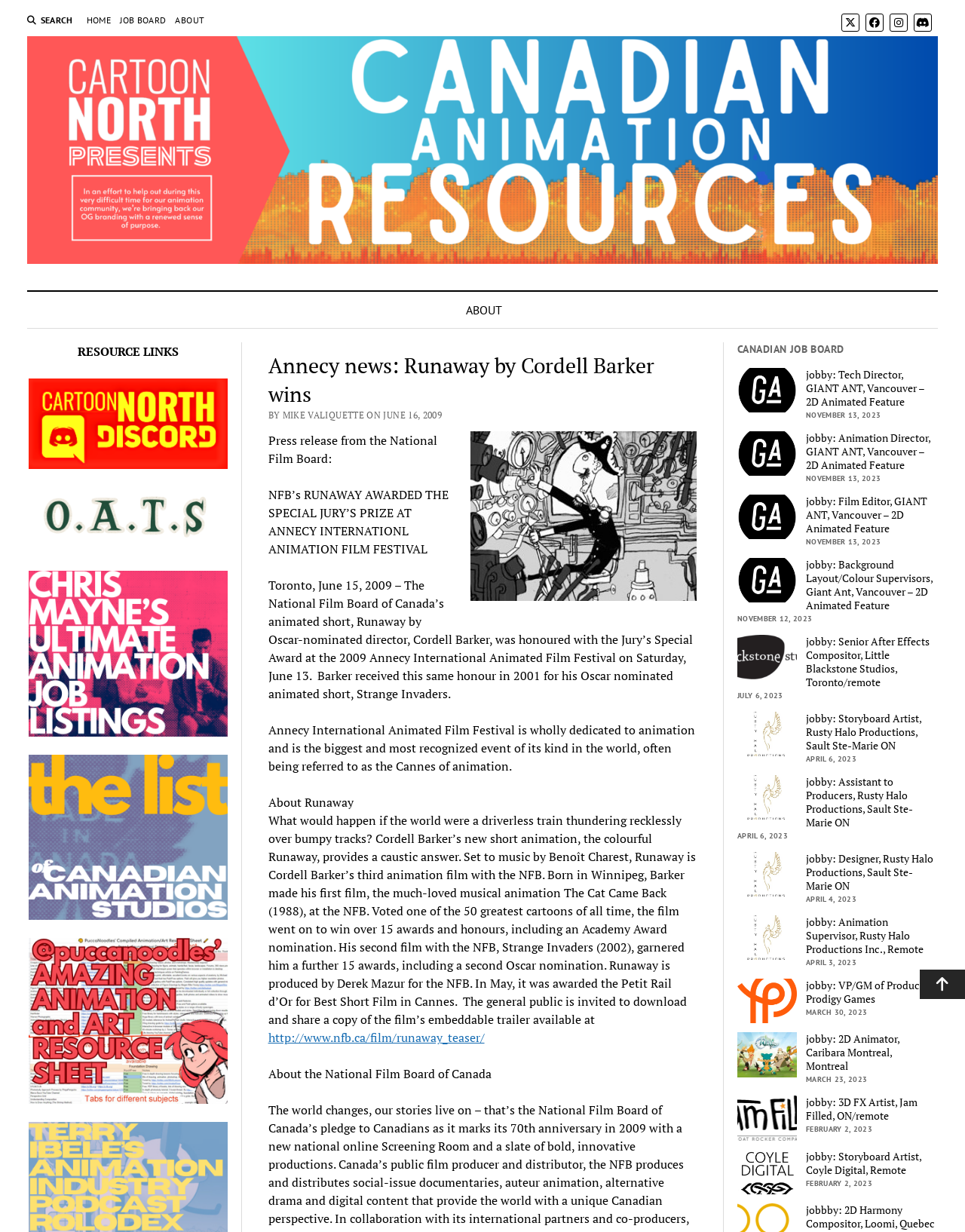Respond with a single word or phrase to the following question: What is the name of the director of the film Runaway?

Cordell Barker